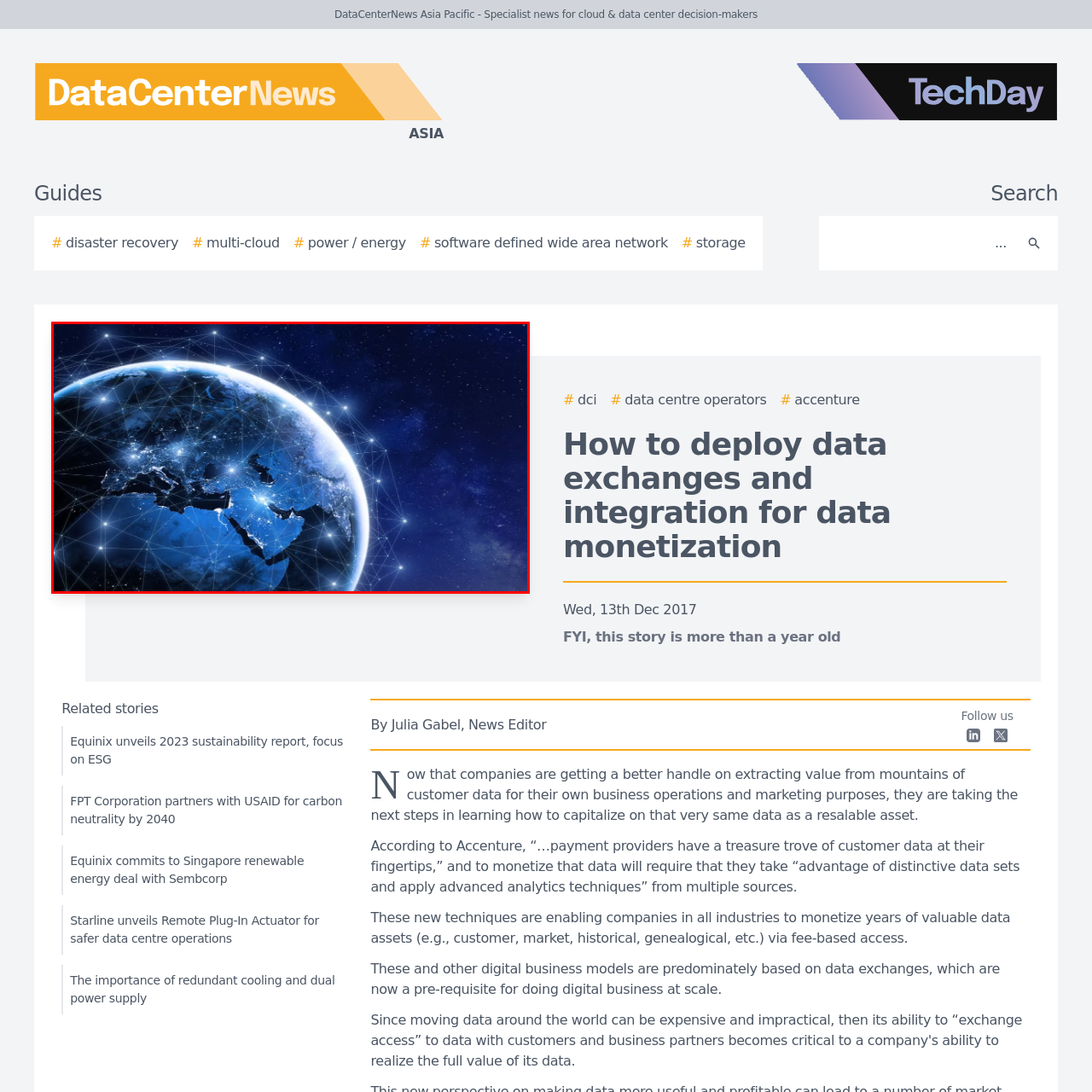What does the image metaphorically represent?
Look closely at the portion of the image highlighted by the red bounding box and provide a comprehensive answer to the question.

The image metaphorically represents the theme of data monetization and digital business, as mentioned in the caption. This is evident from the network of interconnected lights that represent data exchanges and connectivity, highlighting the importance of digital connectivity in modern business strategies.